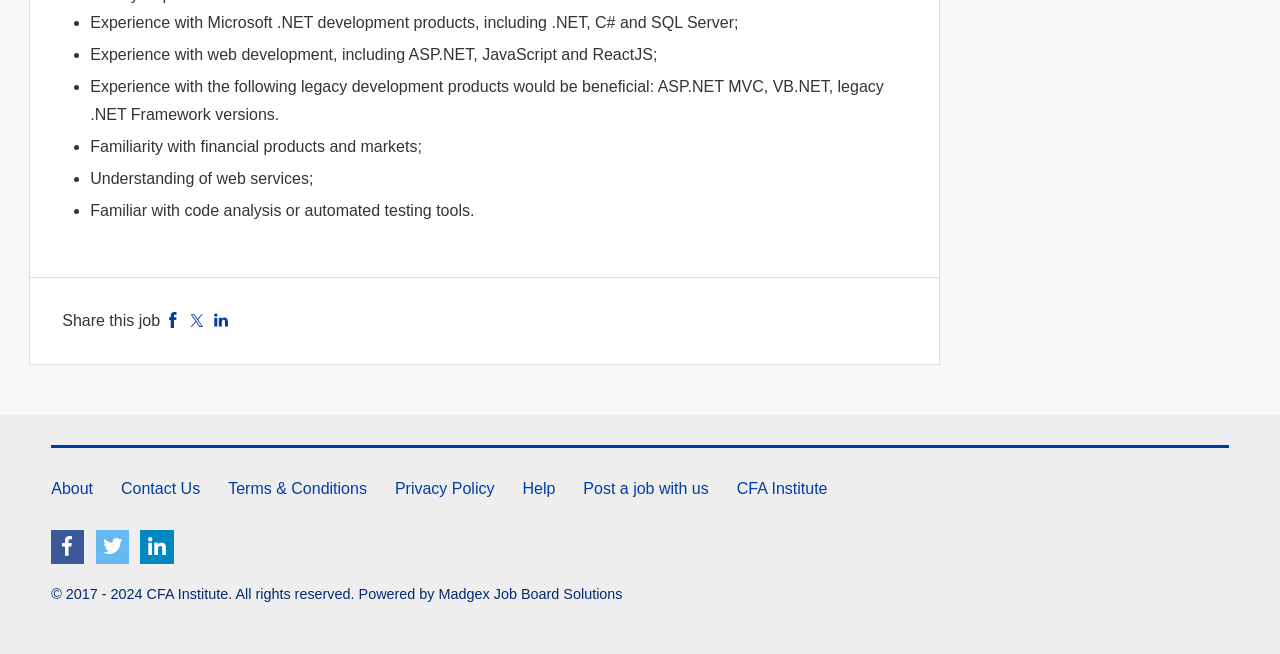What are the required skills for the job?
Give a detailed response to the question by analyzing the screenshot.

The webpage lists several required skills for the job, including experience with Microsoft.NET development products, web development, and familiarity with financial products and markets. Specifically, the skills mentioned include .NET, C#, SQL Server, ASP.NET, JavaScript, ReactJS, ASP.NET MVC, VB.NET, and legacy .NET Framework versions.